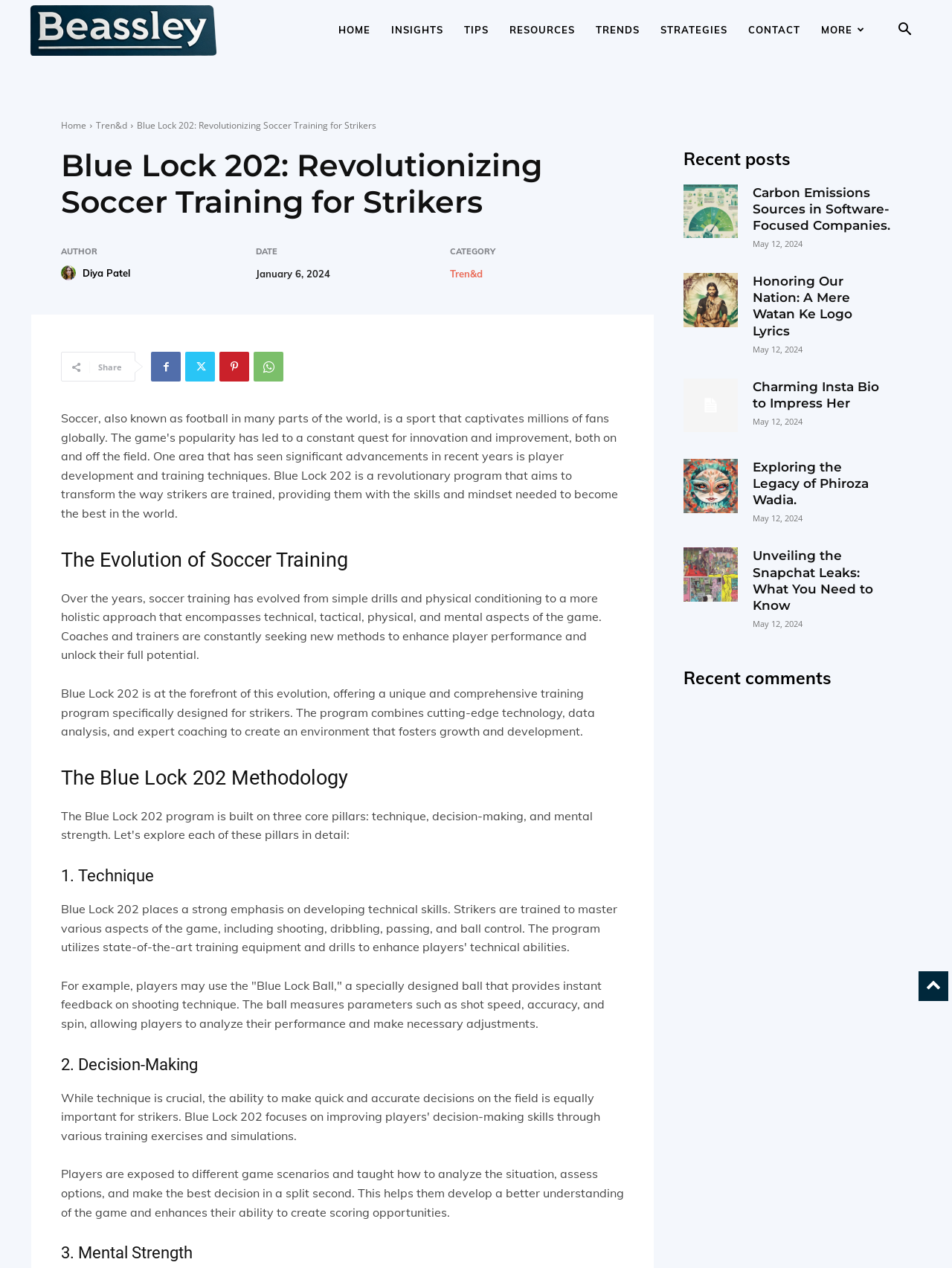Please predict the bounding box coordinates of the element's region where a click is necessary to complete the following instruction: "Share the post". The coordinates should be represented by four float numbers between 0 and 1, i.e., [left, top, right, bottom].

[0.103, 0.285, 0.128, 0.294]